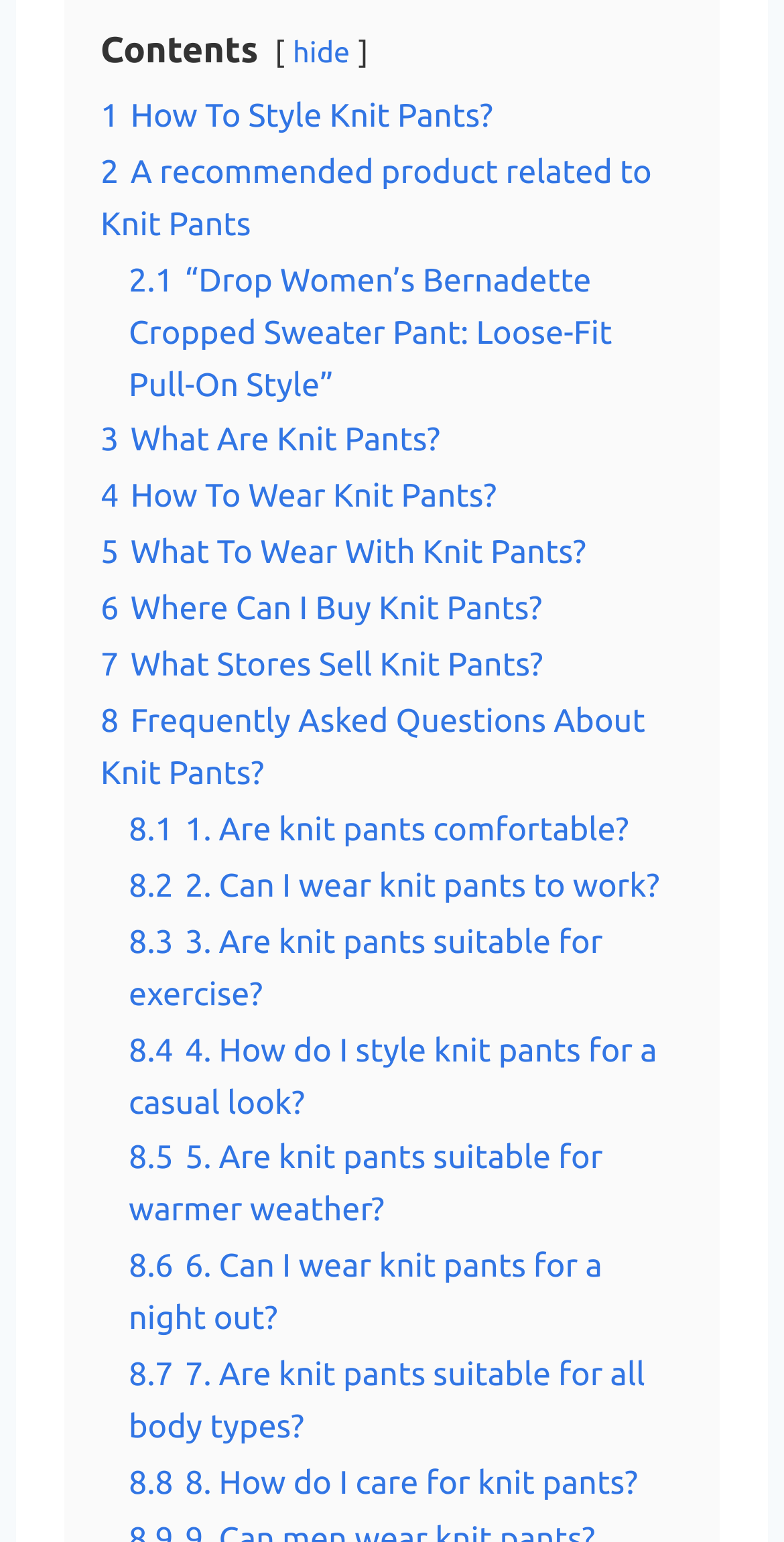Locate the bounding box of the UI element based on this description: "3 What Are Knit Pants?". Provide four float numbers between 0 and 1 as [left, top, right, bottom].

[0.128, 0.274, 0.562, 0.298]